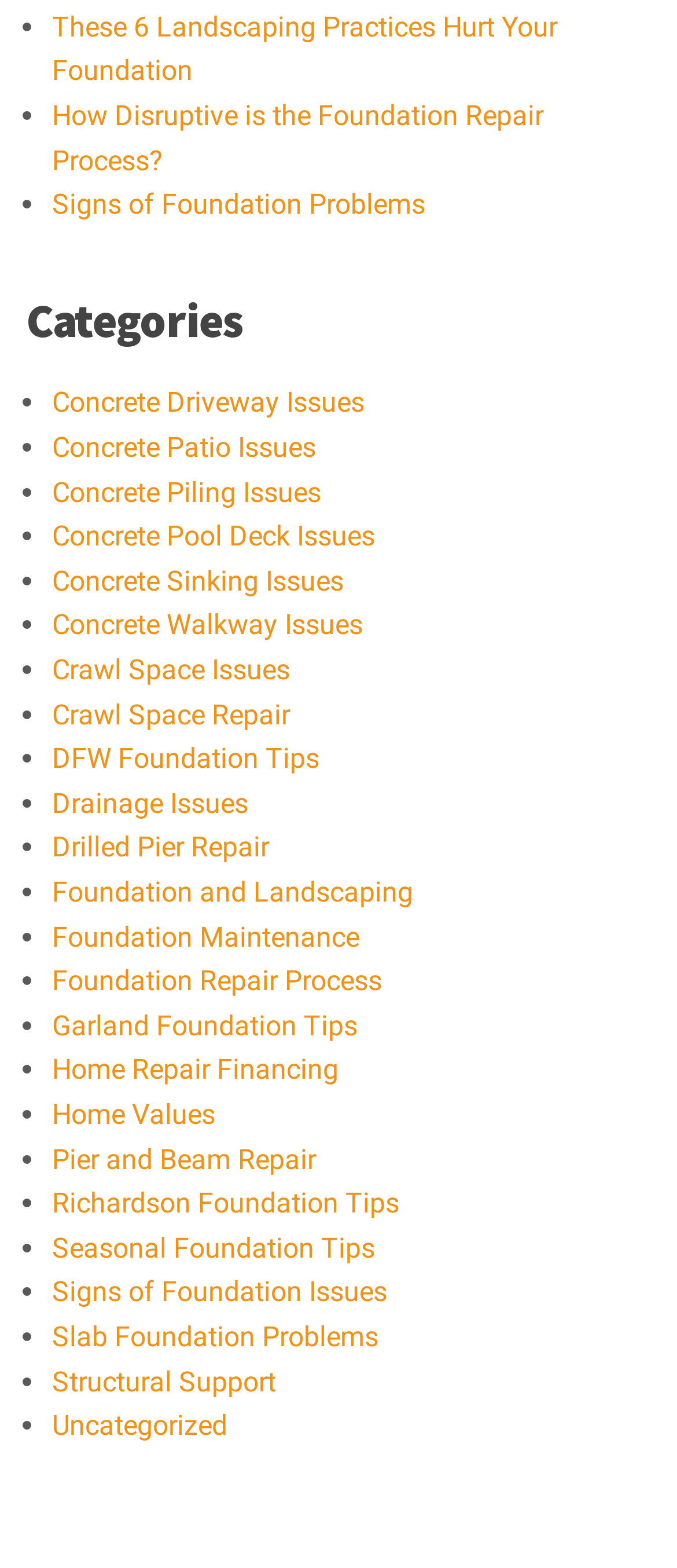Please identify the bounding box coordinates of the element that needs to be clicked to execute the following command: "View 'Signs of Foundation Problems'". Provide the bounding box using four float numbers between 0 and 1, formatted as [left, top, right, bottom].

[0.077, 0.12, 0.628, 0.141]